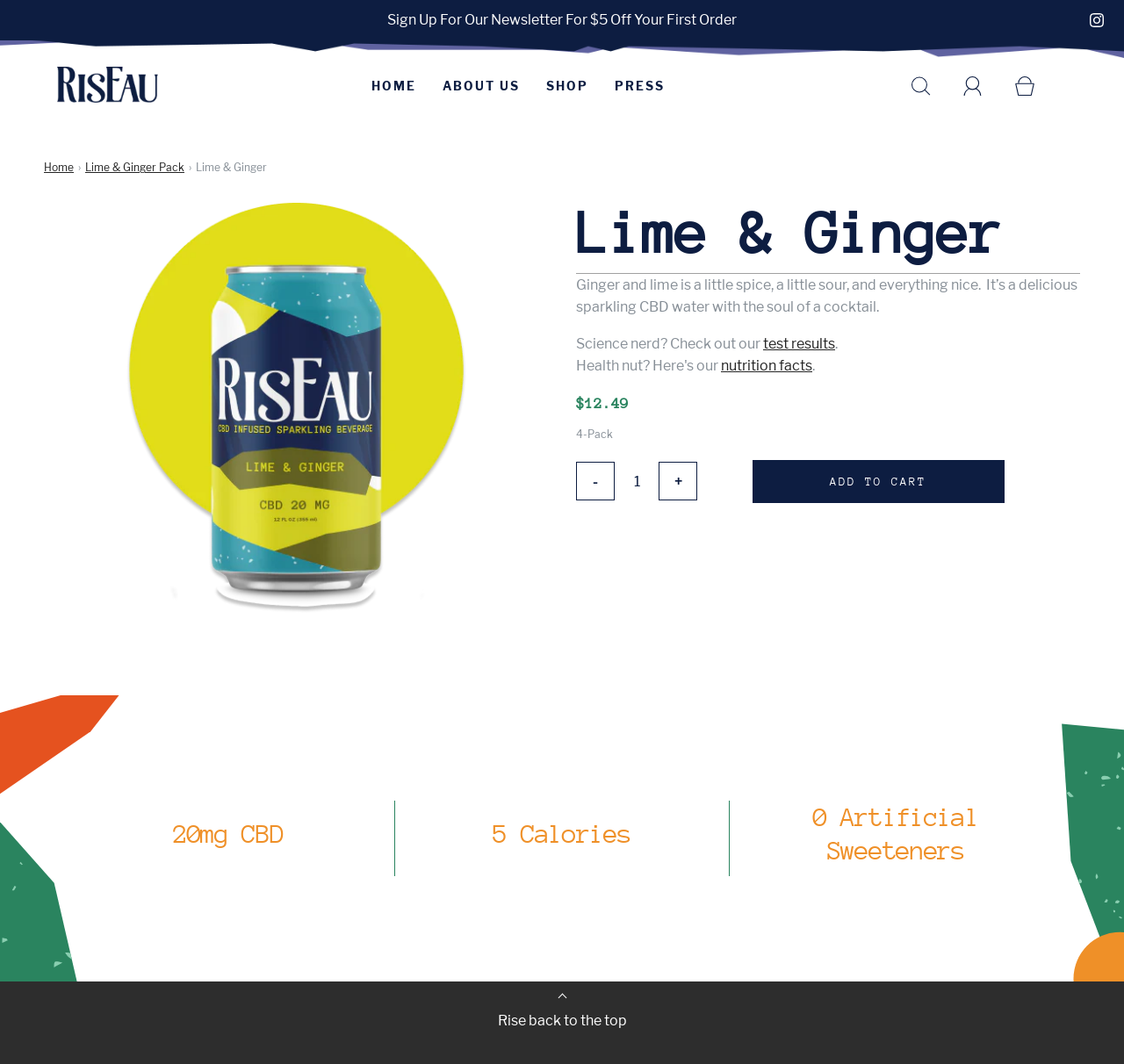What is the CBD content of the product?
Give a one-word or short phrase answer based on the image.

20mg